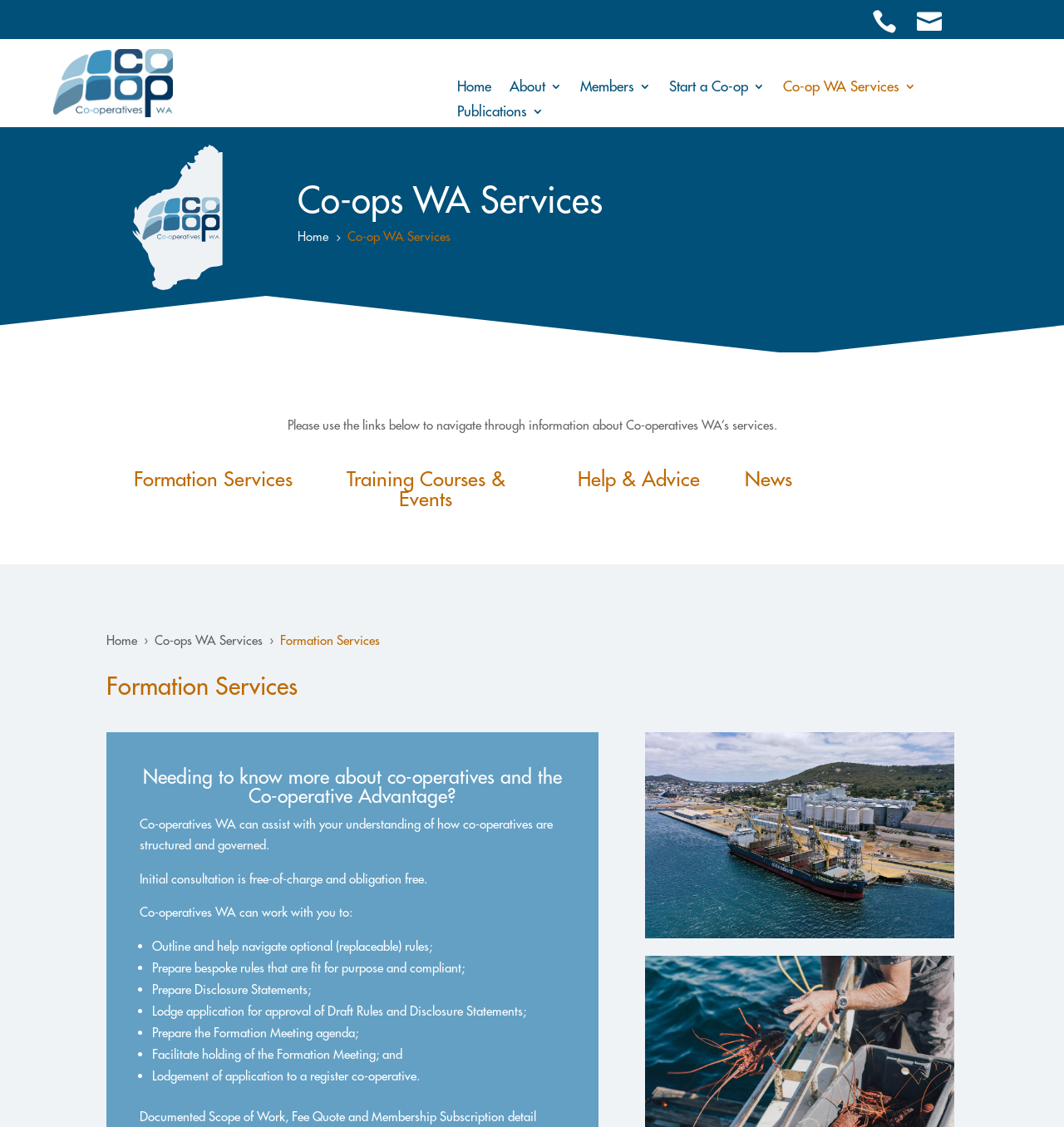Please identify the bounding box coordinates of the clickable element to fulfill the following instruction: "Read the 'News'". The coordinates should be four float numbers between 0 and 1, i.e., [left, top, right, bottom].

[0.7, 0.414, 0.745, 0.436]